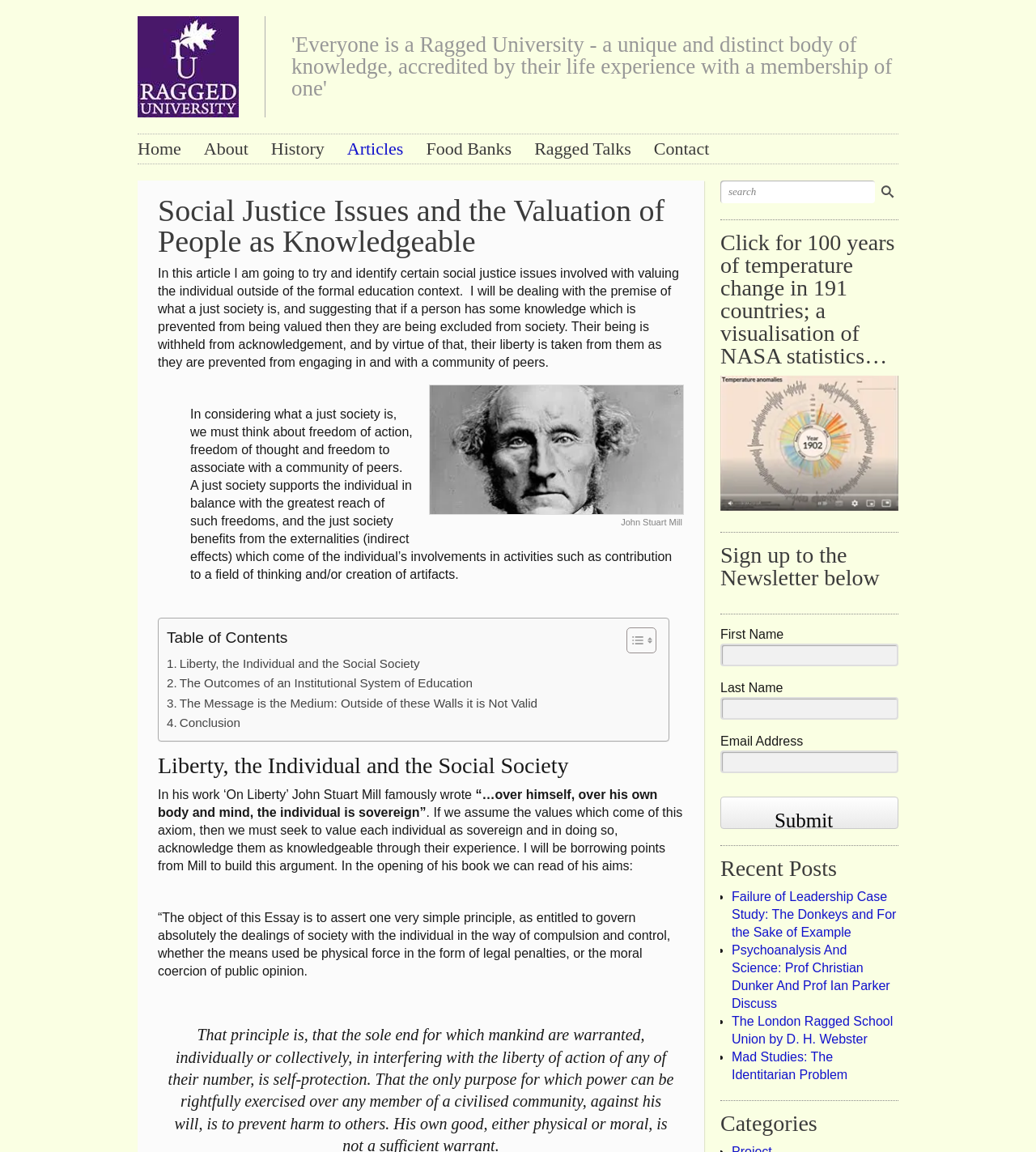Provide a comprehensive description of the webpage.

The webpage is about Education in the Wild, specifically focusing on social justice issues and valuing people as knowledgeable individuals. At the top, there is a heading "Ragged University" with a link and an image. Below it, there is a quote about everyone being a unique and distinct body of knowledge.

The main content of the page is divided into sections. On the left side, there are links to different pages, including Home, About, History, Articles, Food Banks, Ragged Talks, and Contact. On the right side, there is a heading "Social Justice Issues and the Valuation of People as Knowledgeable" followed by a long article discussing the importance of valuing individual knowledge and experience.

The article is divided into sections, including "Liberty, the Individual and the Social Society", "The Outcomes of an Institutional System of Education", "The Message is the Medium: Outside of these Walls it is Not Valid", and "Conclusion". There are also images, including one of John Stuart Mill, and a figure with a caption.

Below the article, there is a table of contents with links to different sections of the article. Further down, there is a search box and a button. On the right side, there are several headings, including "Click for 100 years of temperature change in 191 countries", "Sign up to the Newsletter", and "Recent Posts". There are also text boxes to input first name, last name, and email address, as well as a submit button.

The page also features a list of recent posts with links to different articles, including "Failure of Leadership Case Study: The Donkeys and For the Sake of Example", "Psychoanalysis And Science: Prof Christian Dunker And Prof Ian Parker Discuss", "The London Ragged School Union by D. H. Webster", and "Mad Studies: The Identitarian Problem". Finally, there is a heading "Categories" at the bottom of the page.